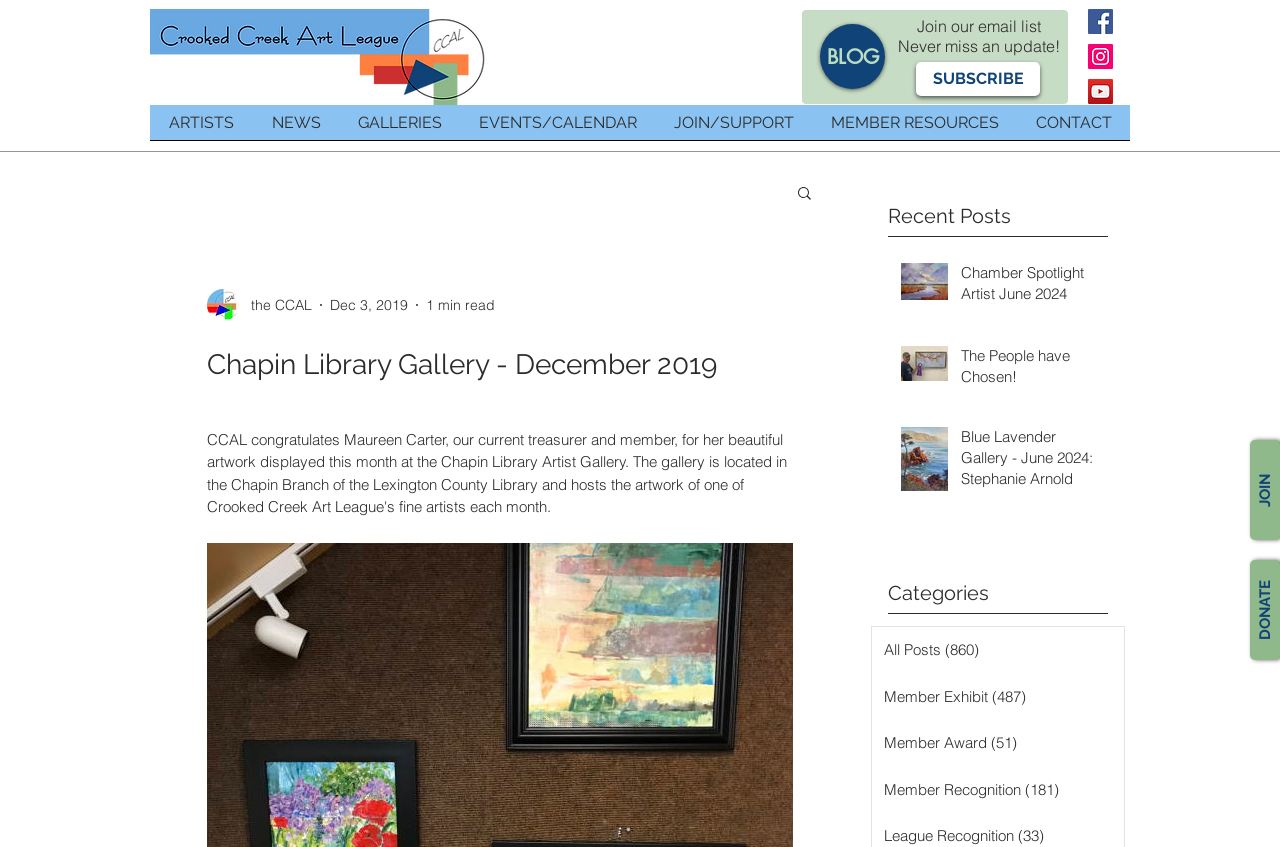Use a single word or phrase to answer the question: 
What is the name of the library featured in this webpage?

Chapin Library